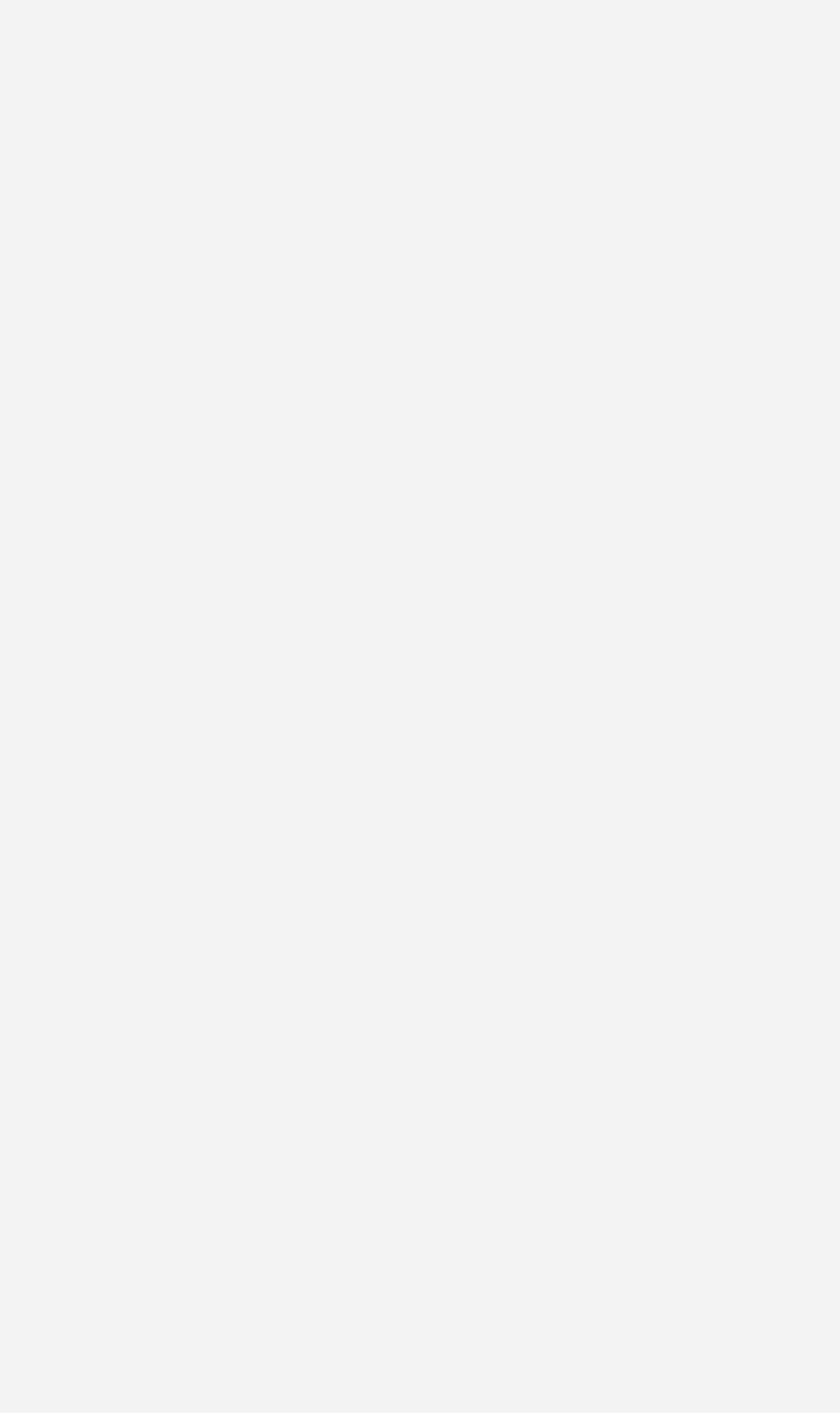Who is the author of the first comment?
Can you provide a detailed and comprehensive answer to the question?

I looked at the first comment section and found the username 'Lee "Noontide" Moon' associated with it.